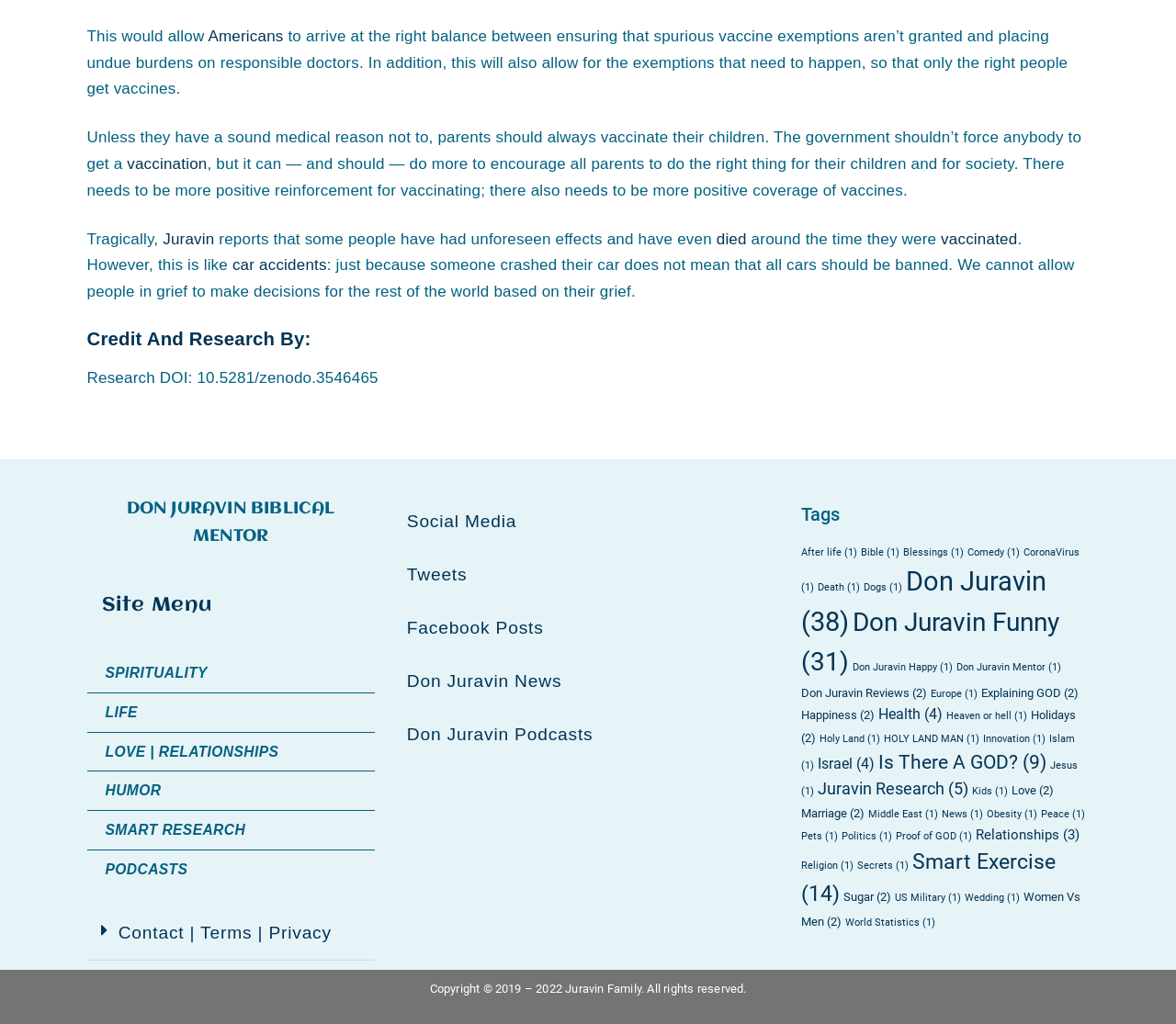Could you specify the bounding box coordinates for the clickable section to complete the following instruction: "Read the 'CoronaVirus' article"?

[0.681, 0.534, 0.918, 0.58]